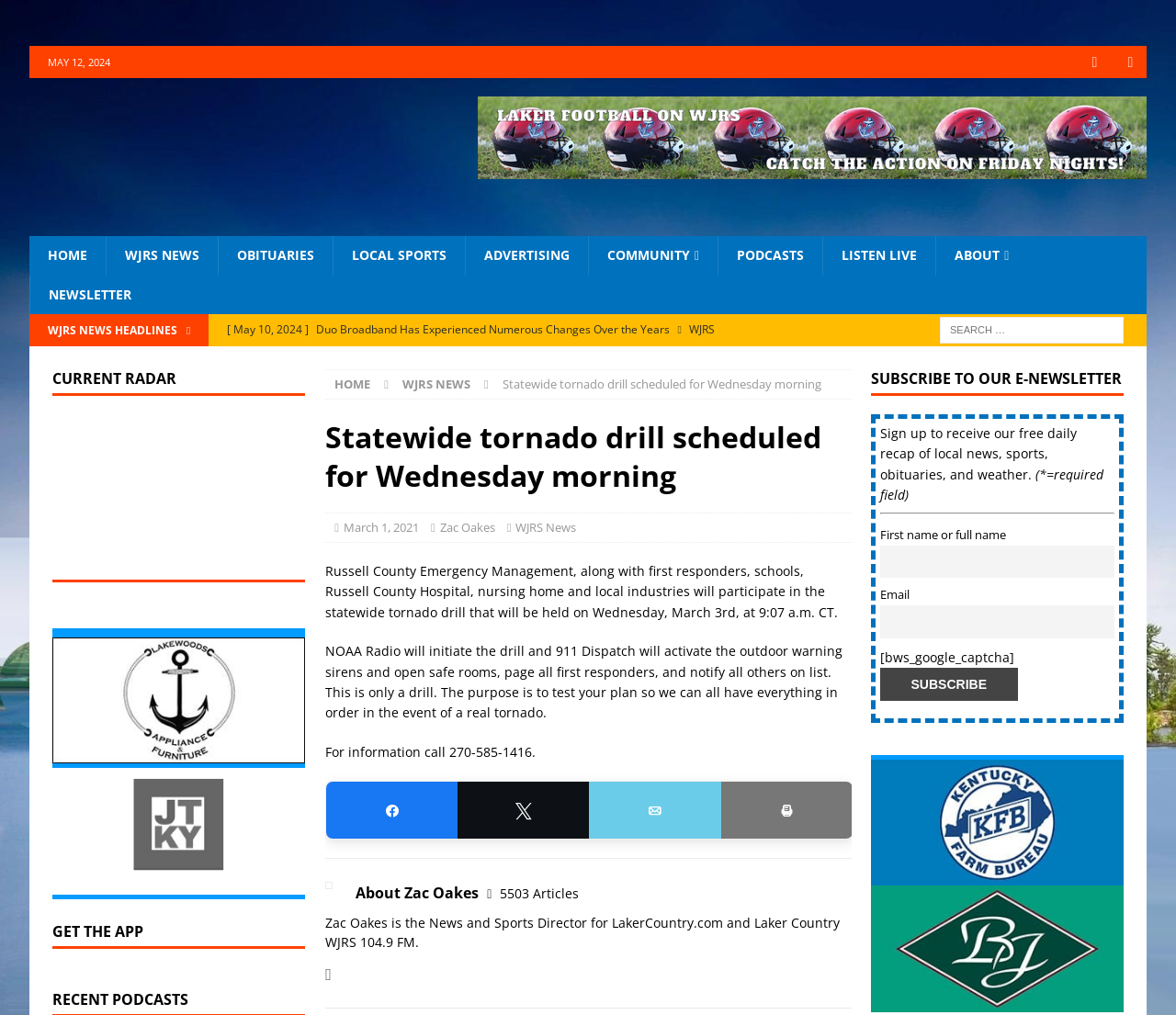Please give the bounding box coordinates of the area that should be clicked to fulfill the following instruction: "Search for news". The coordinates should be in the format of four float numbers from 0 to 1, i.e., [left, top, right, bottom].

[0.799, 0.312, 0.955, 0.339]